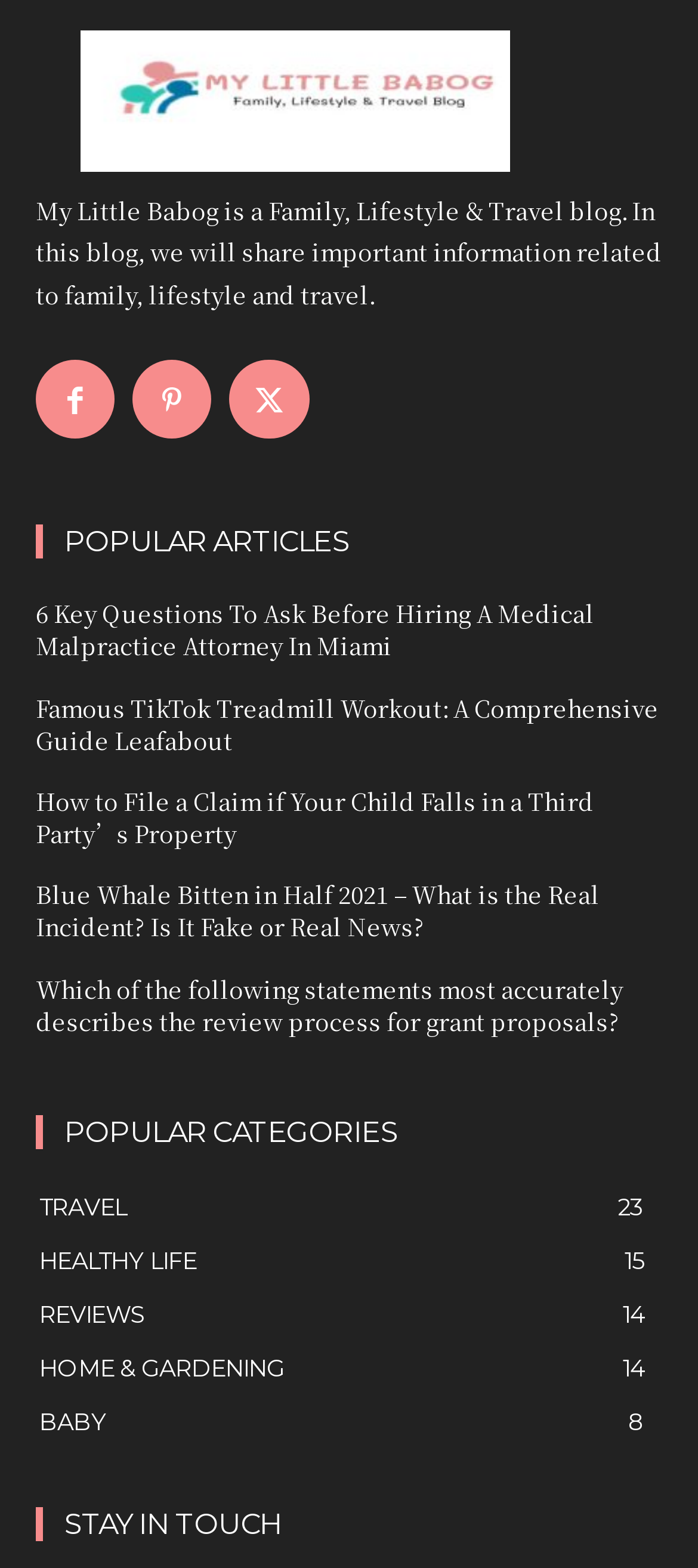What are the popular categories listed?
Please provide a detailed and thorough answer to the question.

The webpage has a section titled 'POPULAR CATEGORIES' which lists 6 categories with links, namely 'TRAVEL', 'HEALTHY LIFE', 'REVIEWS', 'HOME & GARDENING', 'BABY', each with a number of articles in parentheses.